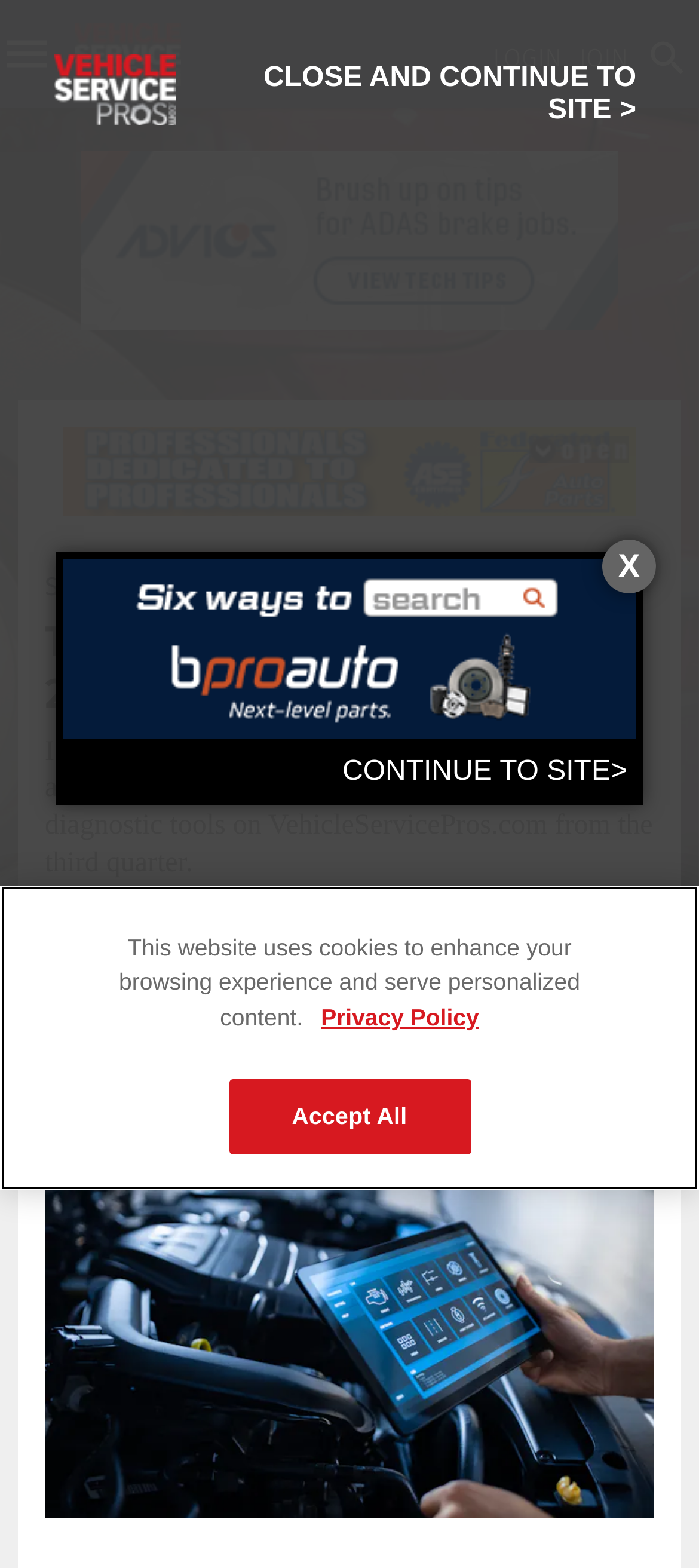Using the description: "ADAS/Calibration/Programming", identify the bounding box of the corresponding UI element in the screenshot.

[0.0, 0.384, 0.082, 0.423]